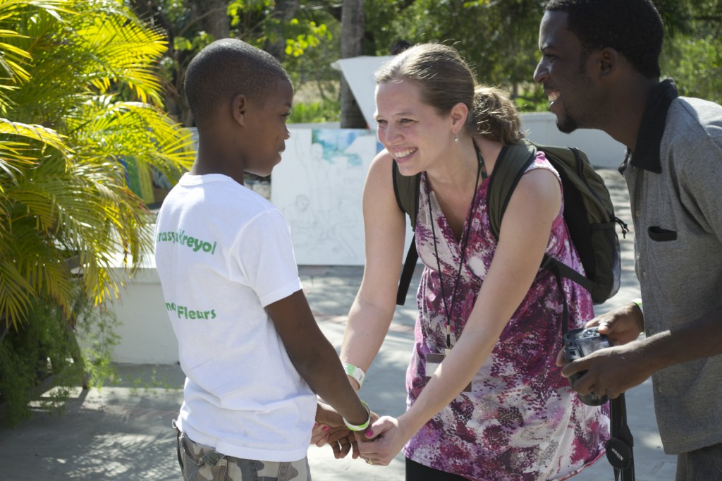What is the atmosphere in the scene?
Refer to the image and give a detailed answer to the question.

The caption describes the scene as having an atmosphere of camaraderie and connection, which is created by the joyful interaction between the boy and the woman, as well as the presence of the smiling man observing the exchange.